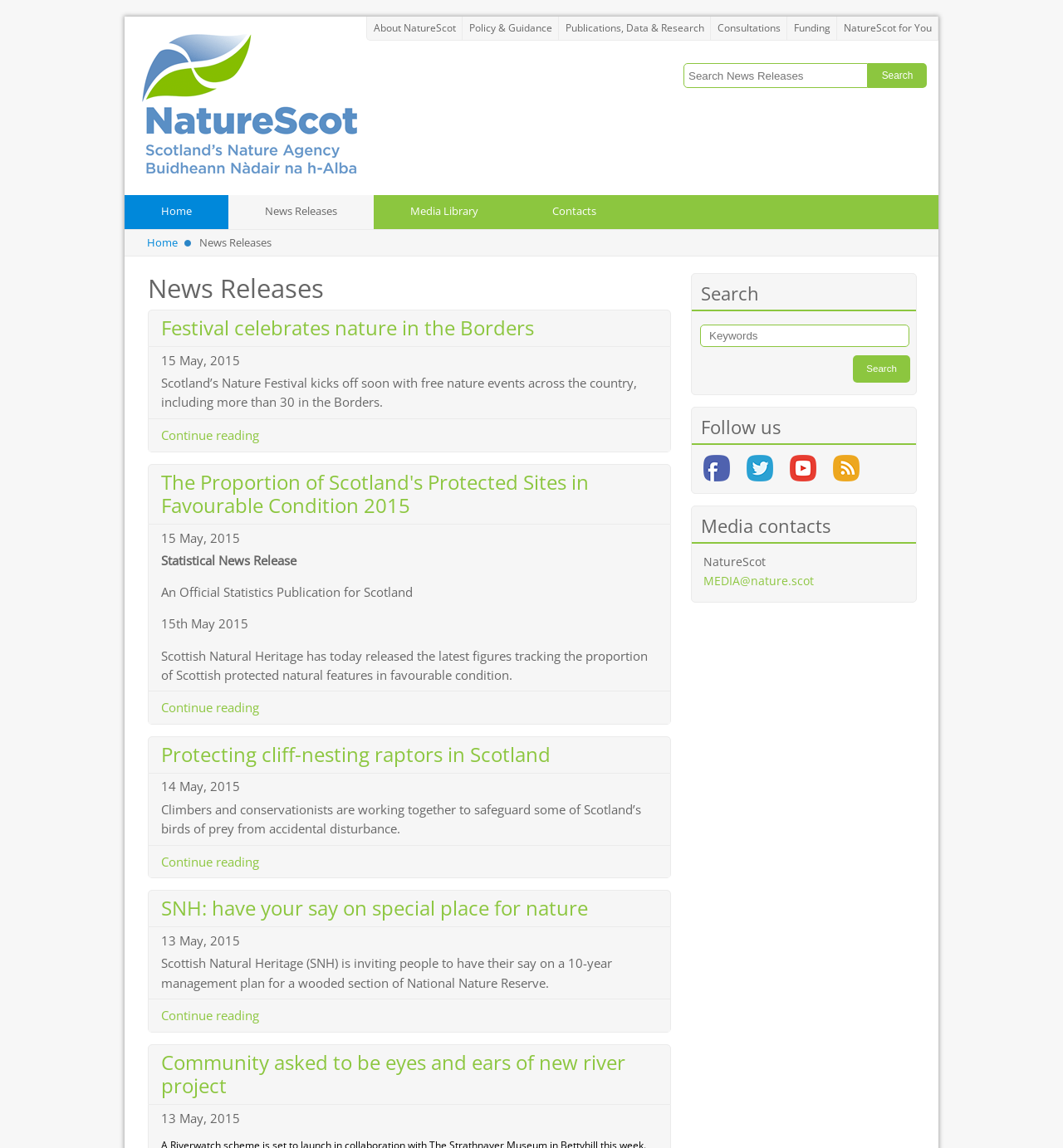Please determine the bounding box coordinates of the area that needs to be clicked to complete this task: 'Search for publications'. The coordinates must be four float numbers between 0 and 1, formatted as [left, top, right, bottom].

[0.643, 0.055, 0.816, 0.077]